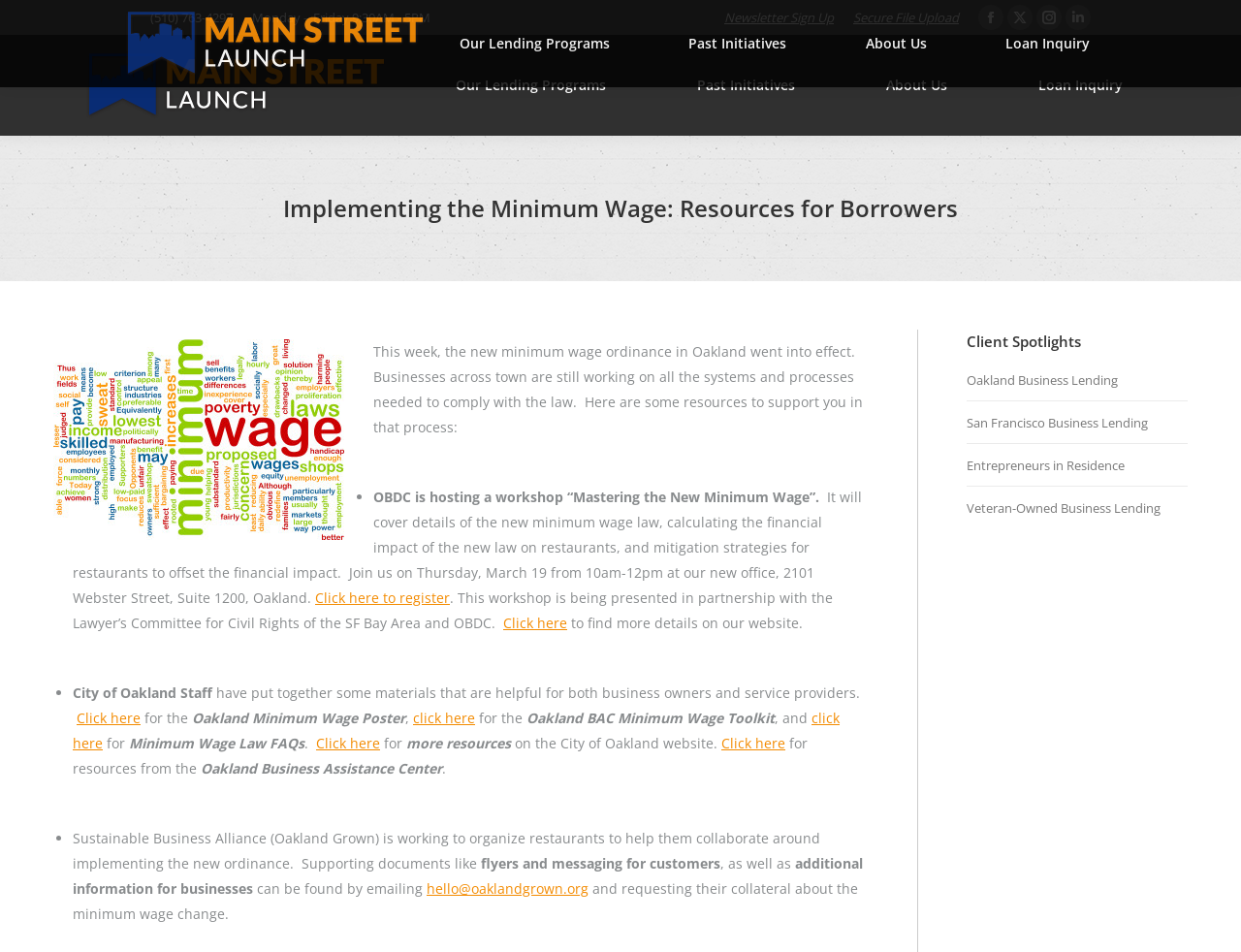How many links are there in the 'Client Spotlights' section?
Give a one-word or short phrase answer based on the image.

4